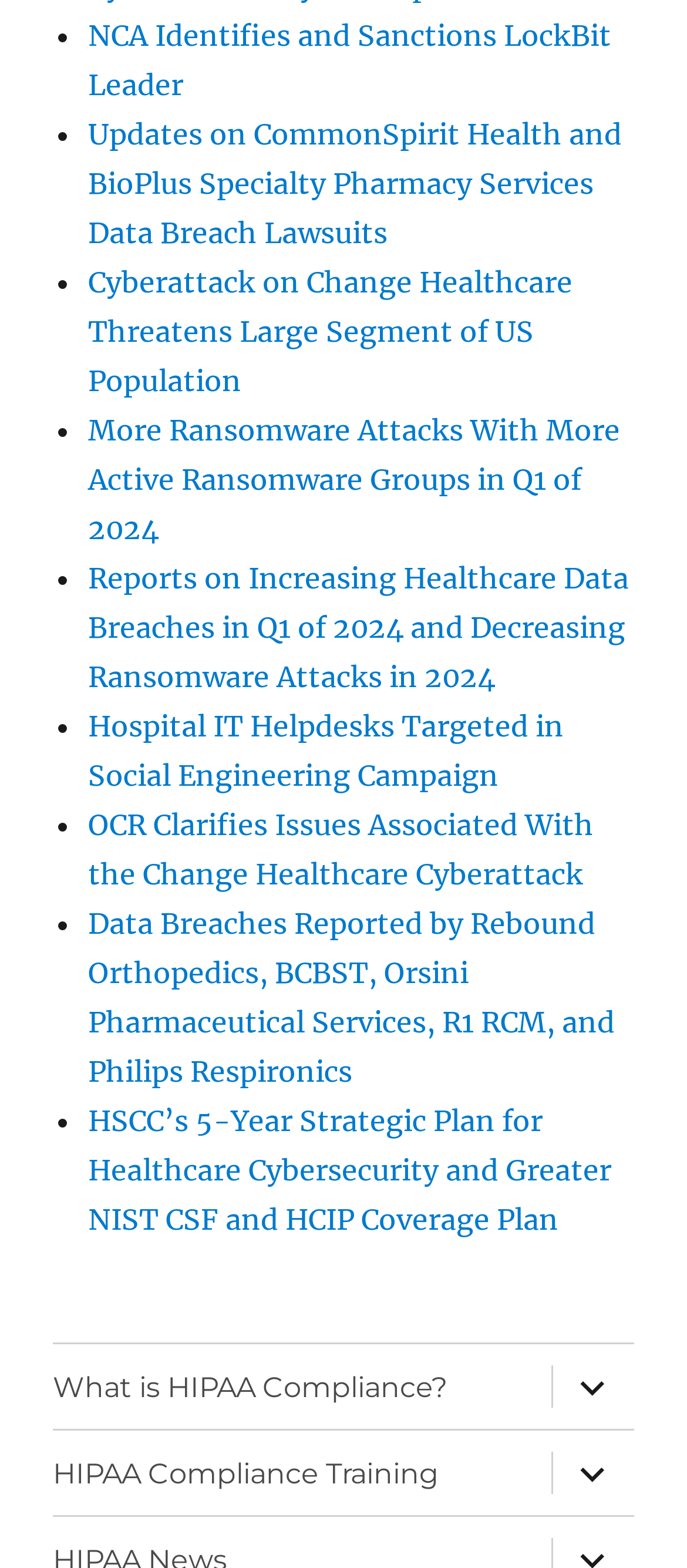Utilize the details in the image to give a detailed response to the question: What is the main topic of this webpage?

Based on the links and content on the webpage, it appears to be focused on healthcare cybersecurity, with topics such as data breaches, ransomware attacks, and HIPAA compliance.